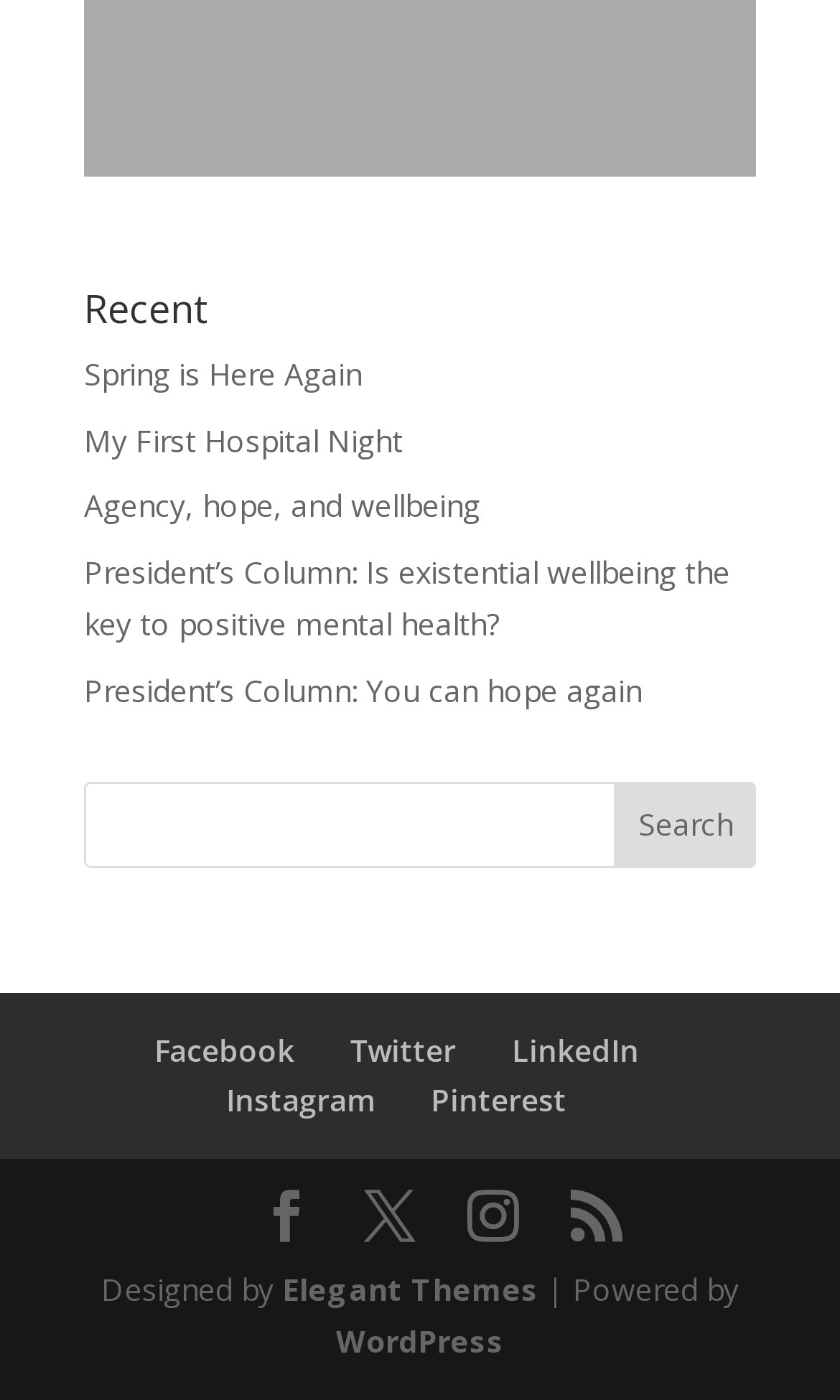From the image, can you give a detailed response to the question below:
What is the position of the search bar?

I analyzed the bounding box coordinates of the search bar and its elements, and found that it is located at the top-right section of the webpage, with a textbox and a 'Search' button.